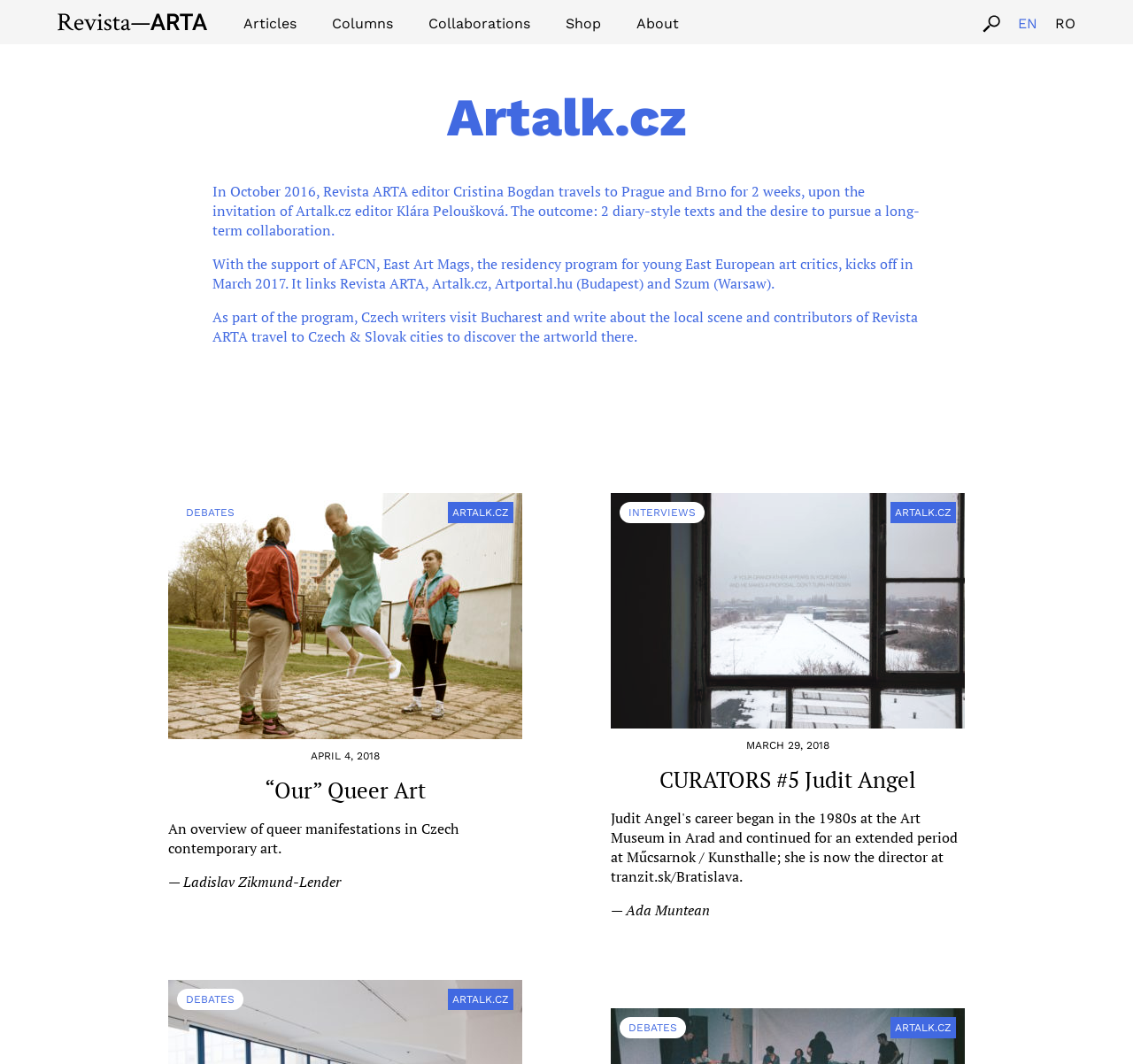Please analyze the image and provide a thorough answer to the question:
What is the topic of the article '“Our” Queer Art'?

The topic of the article '“Our” Queer Art' can be determined by reading the static text below the article title, which states 'An overview of queer manifestations in Czech contemporary art'.